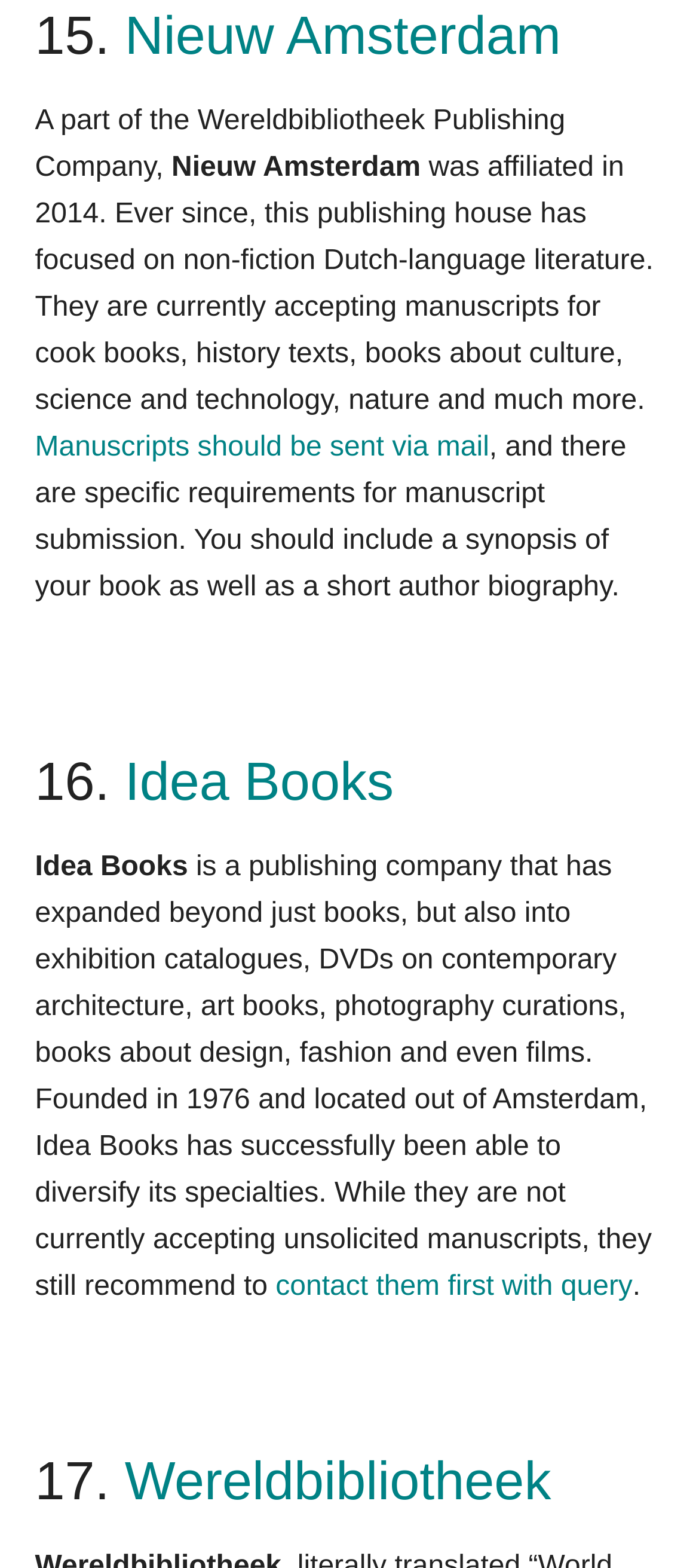Use the information in the screenshot to answer the question comprehensively: What should you include when submitting a manuscript to Nieuw Amsterdam?

The description under the '15. Nieuw Amsterdam' heading mentions that when submitting a manuscript, you should include a synopsis of your book as well as a short author biography.